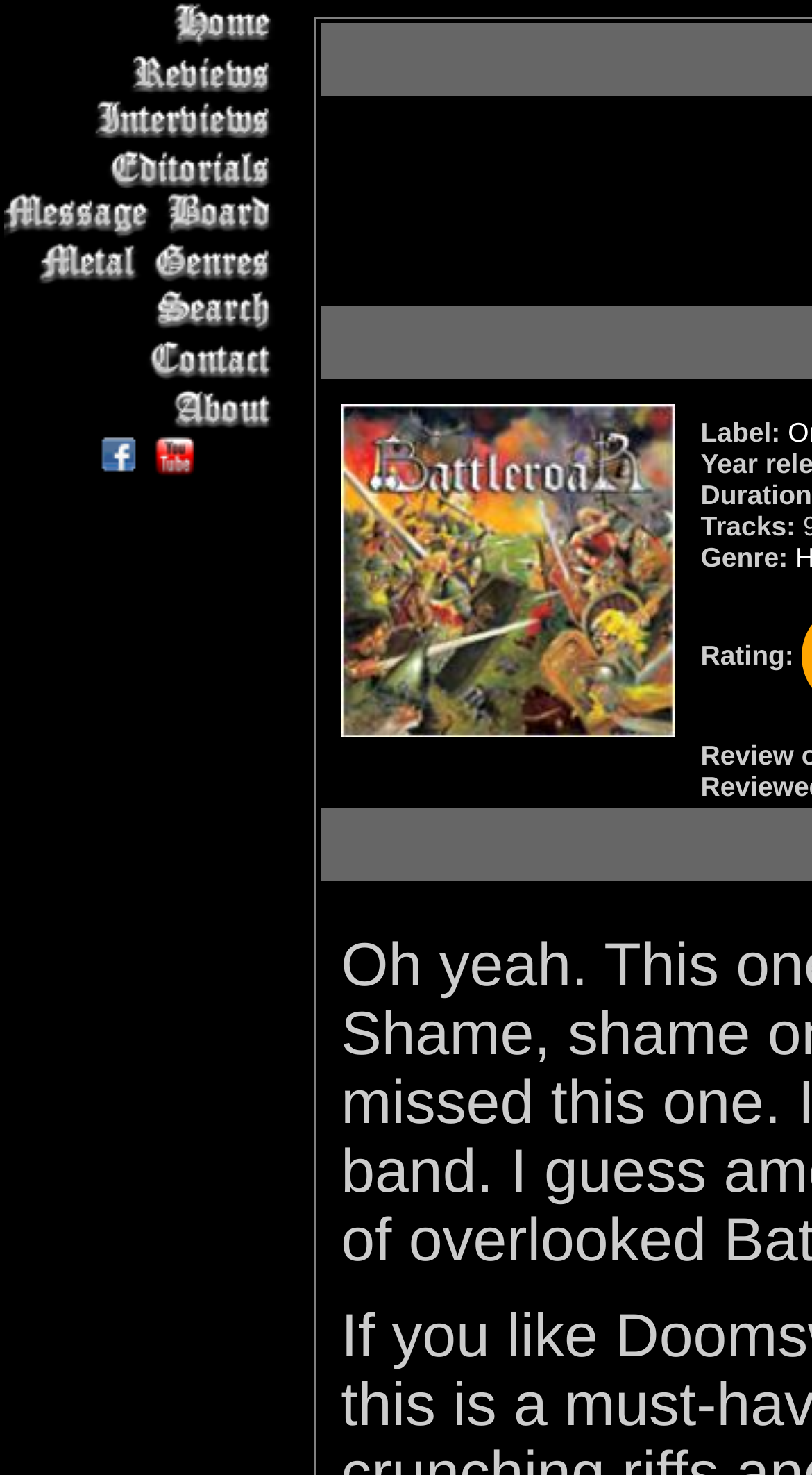Determine the bounding box coordinates of the clickable region to follow the instruction: "check the rating".

[0.863, 0.434, 0.978, 0.455]